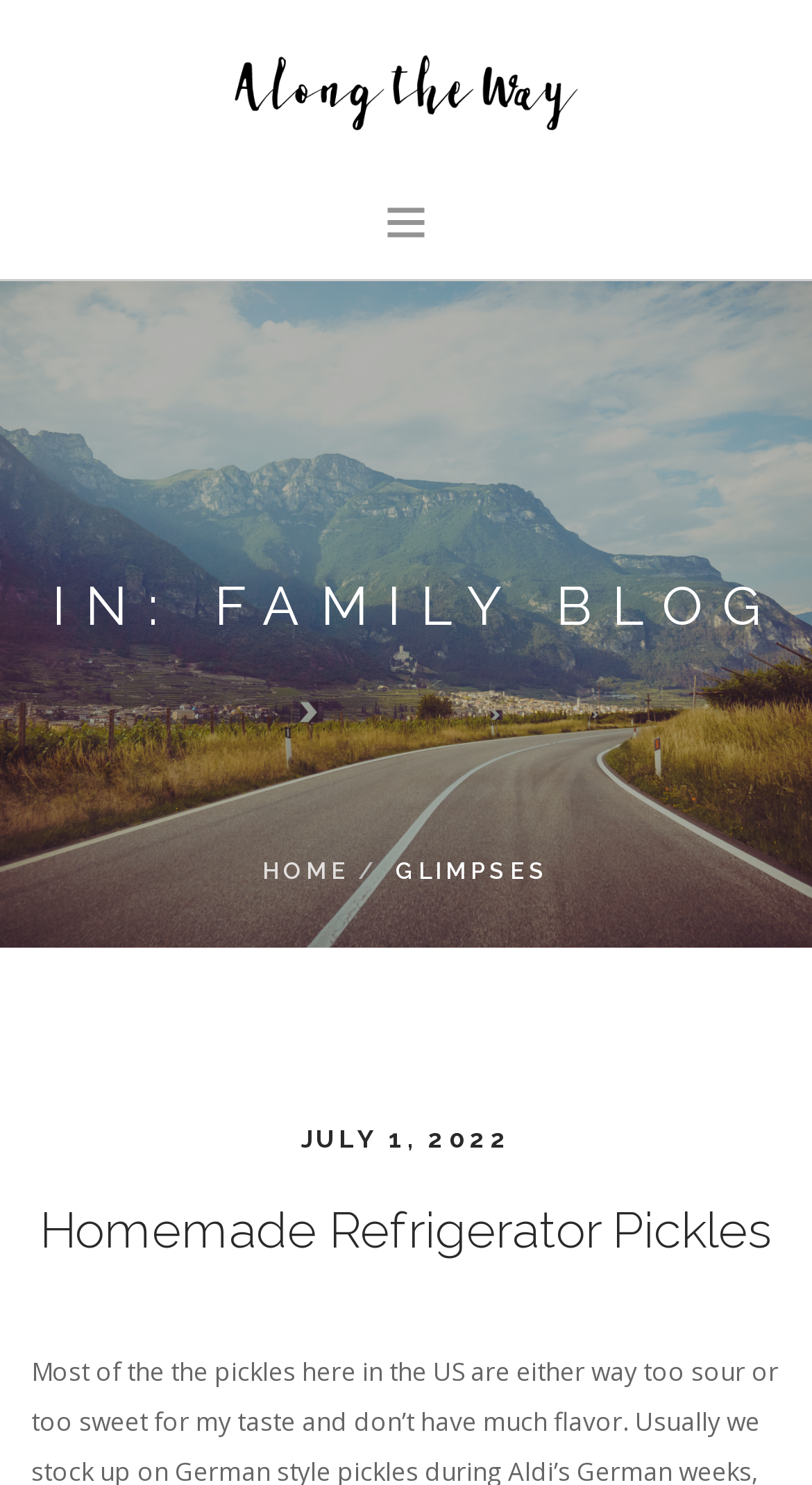What is the first menu item?
Look at the image and respond with a single word or a short phrase.

HOME